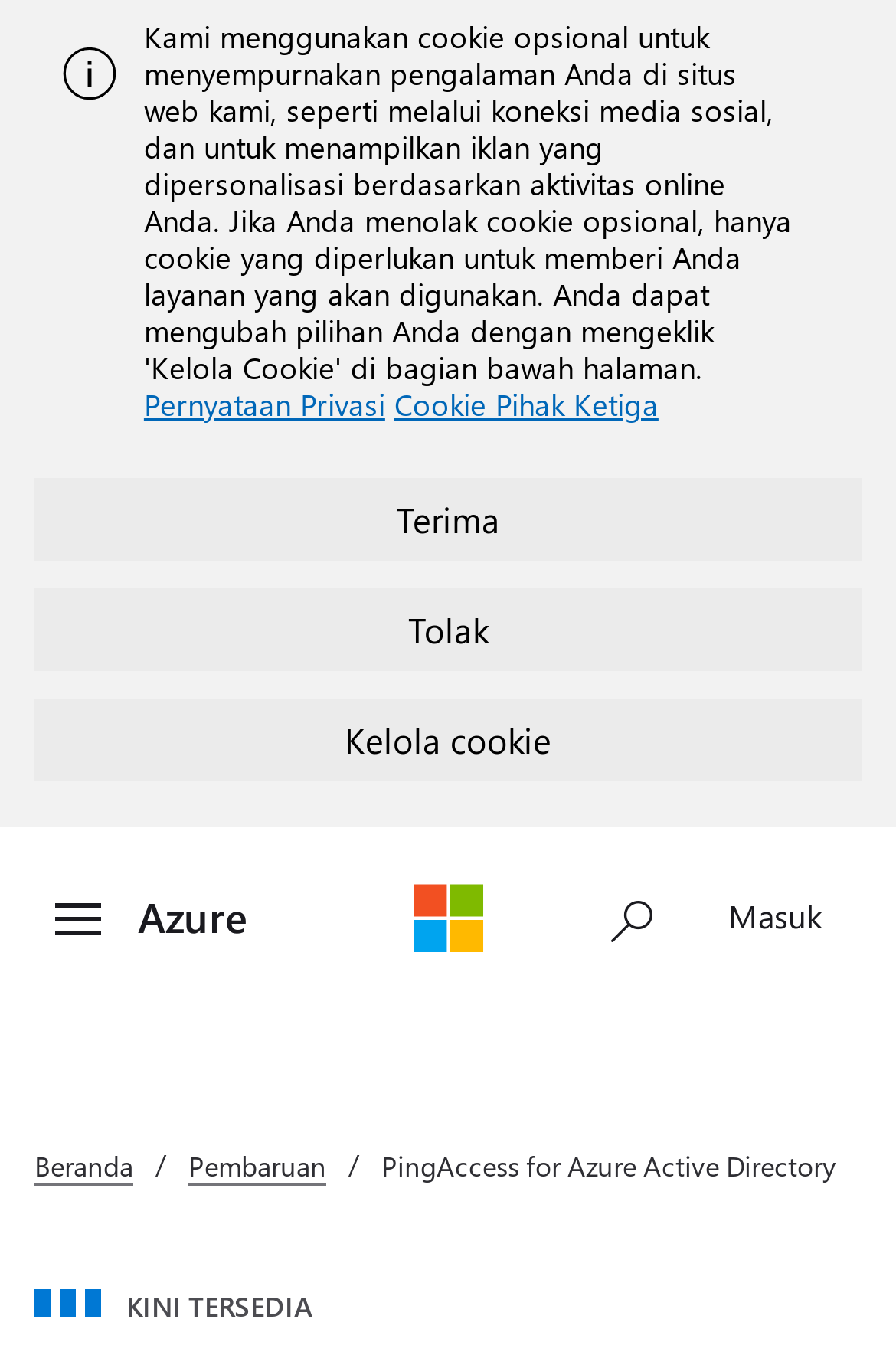Using floating point numbers between 0 and 1, provide the bounding box coordinates in the format (top-left x, top-left y, bottom-right x, bottom-right y). Locate the UI element described here: AI trends

None